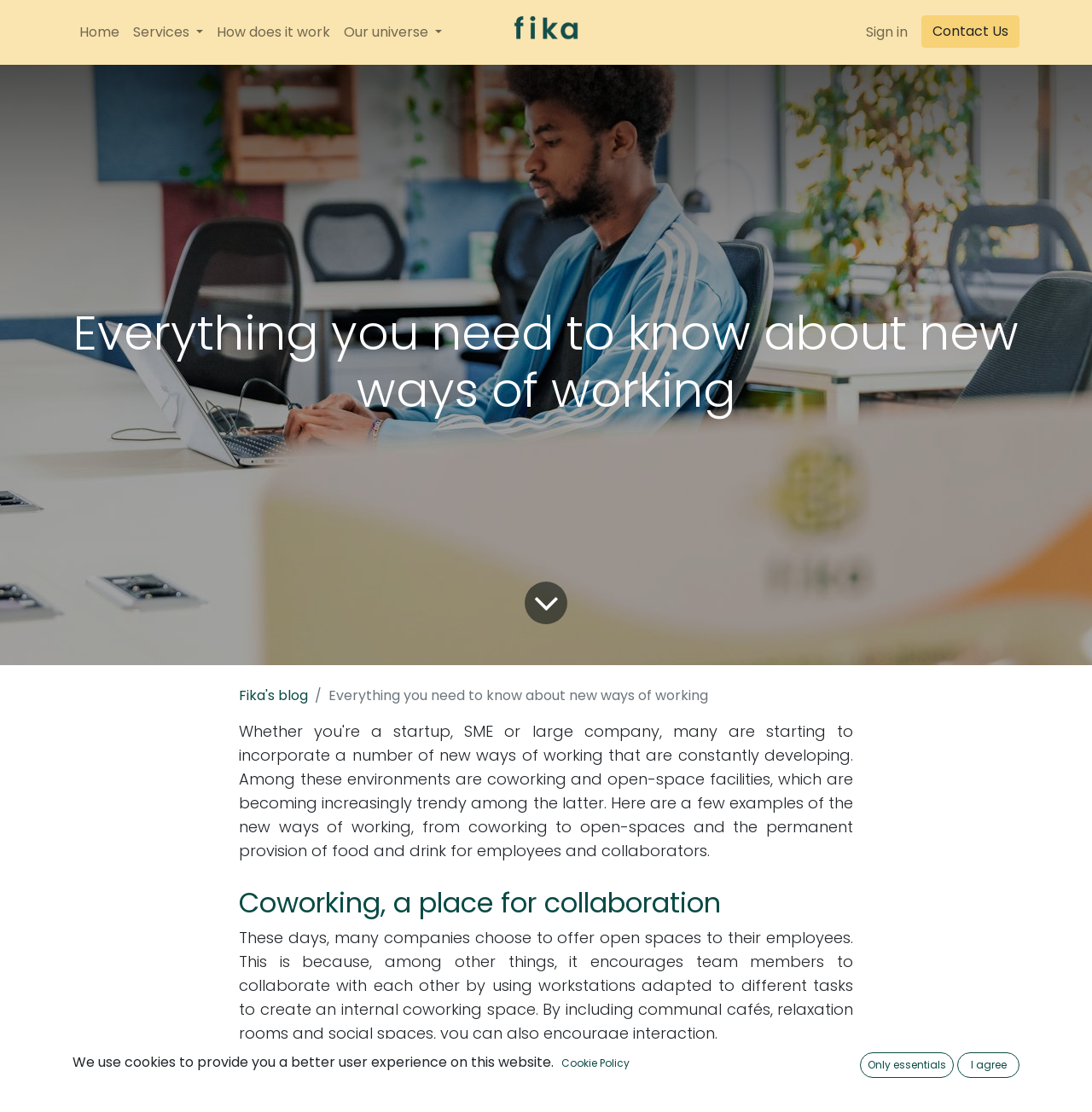Describe all visible elements and their arrangement on the webpage.

The webpage is about new ways of working, specifically focusing on coworking and open-space environments. At the top left corner, there is a logo of Fika, which is a link. Next to it, on the top right corner, there are links to "Sign in" and "Contact Us". Below the logo, there is a vertical menu with options such as "Home", "Services", "How does it work", and "Our universe".

The main content of the webpage is divided into sections. The first section has a heading that reads "Everything you need to know about new ways of working". Below this heading, there is a link to blog content. The breadcrumb navigation is located below the link, showing the path "Fika's blog" > "Everything you need to know about new ways of working".

The next section has a heading that reads "Coworking, a place for collaboration". This section describes the benefits of coworking, including encouraging team collaboration and providing communal spaces. The text explains how companies can create internal coworking spaces by adapting workstations to different tasks and including social areas.

At the bottom of the page, there is a modal dialog with a message about using cookies to provide a better user experience. The dialog has a link to the "Cookie Policy" and two buttons, "Only essentials" and "I agree". Below the dialog, there are four static text elements with keywords related to work environment, such as "tiredness", "concentration", "Manage stress", and "Prepare your own meals".